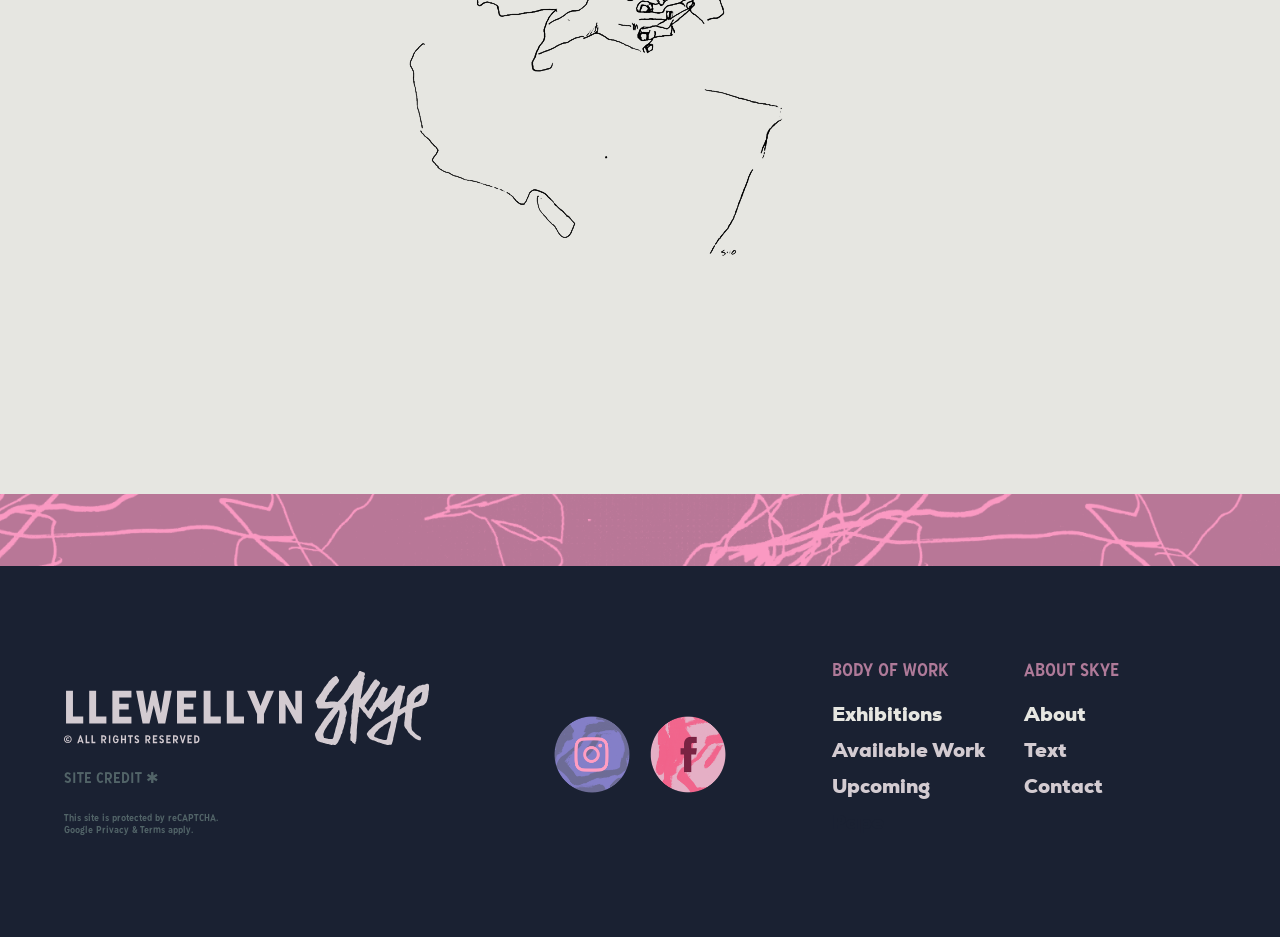Please find the bounding box coordinates of the element's region to be clicked to carry out this instruction: "Contact the artist".

[0.8, 0.827, 0.95, 0.855]